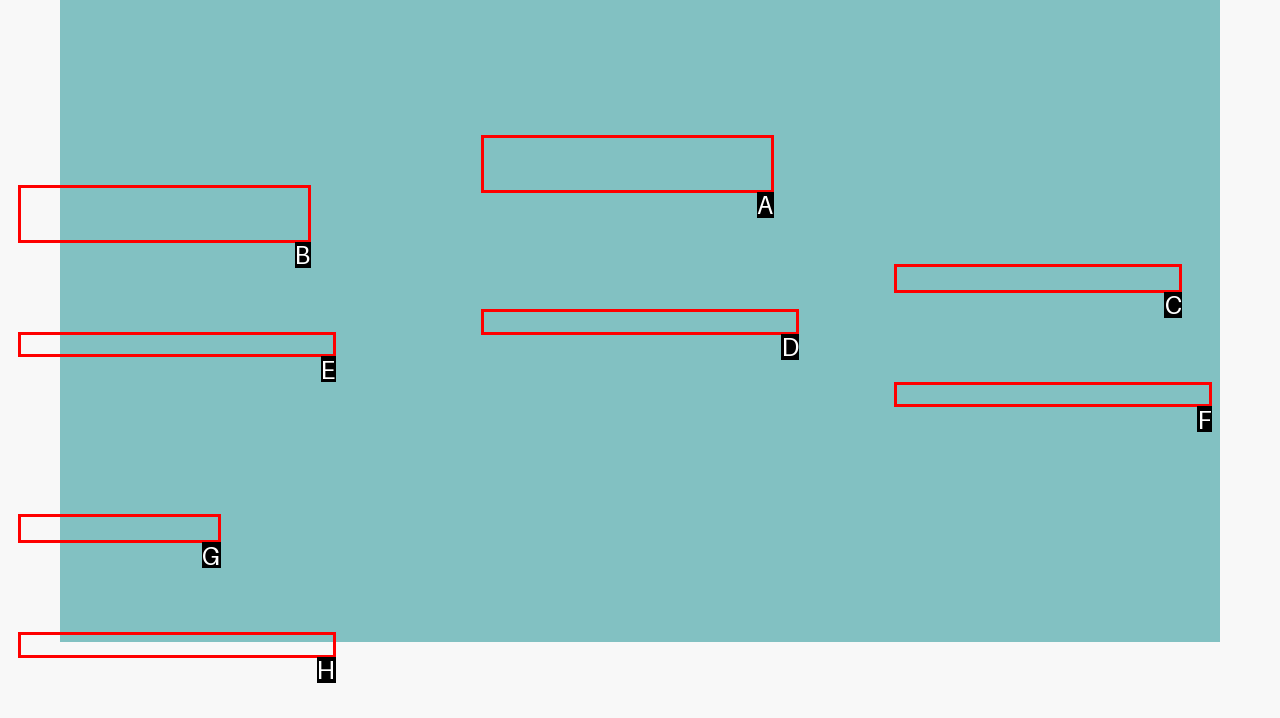What is the letter of the UI element you should click to Learn about Top Camping Spots in the Caribbean? Provide the letter directly.

A